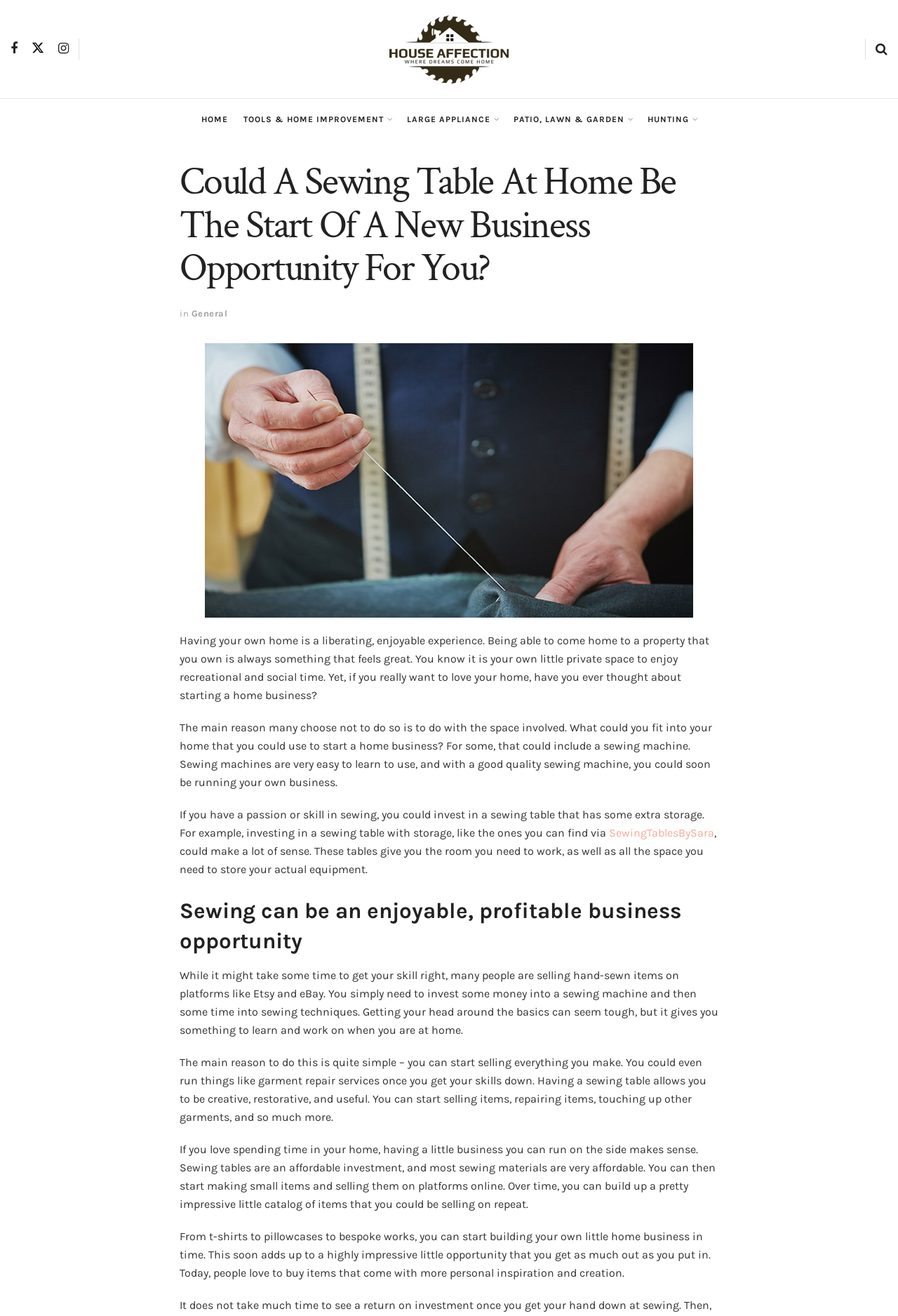Pinpoint the bounding box coordinates of the area that should be clicked to complete the following instruction: "Click the 'HOME' link". The coordinates must be given as four float numbers between 0 and 1, i.e., [left, top, right, bottom].

[0.224, 0.075, 0.254, 0.106]